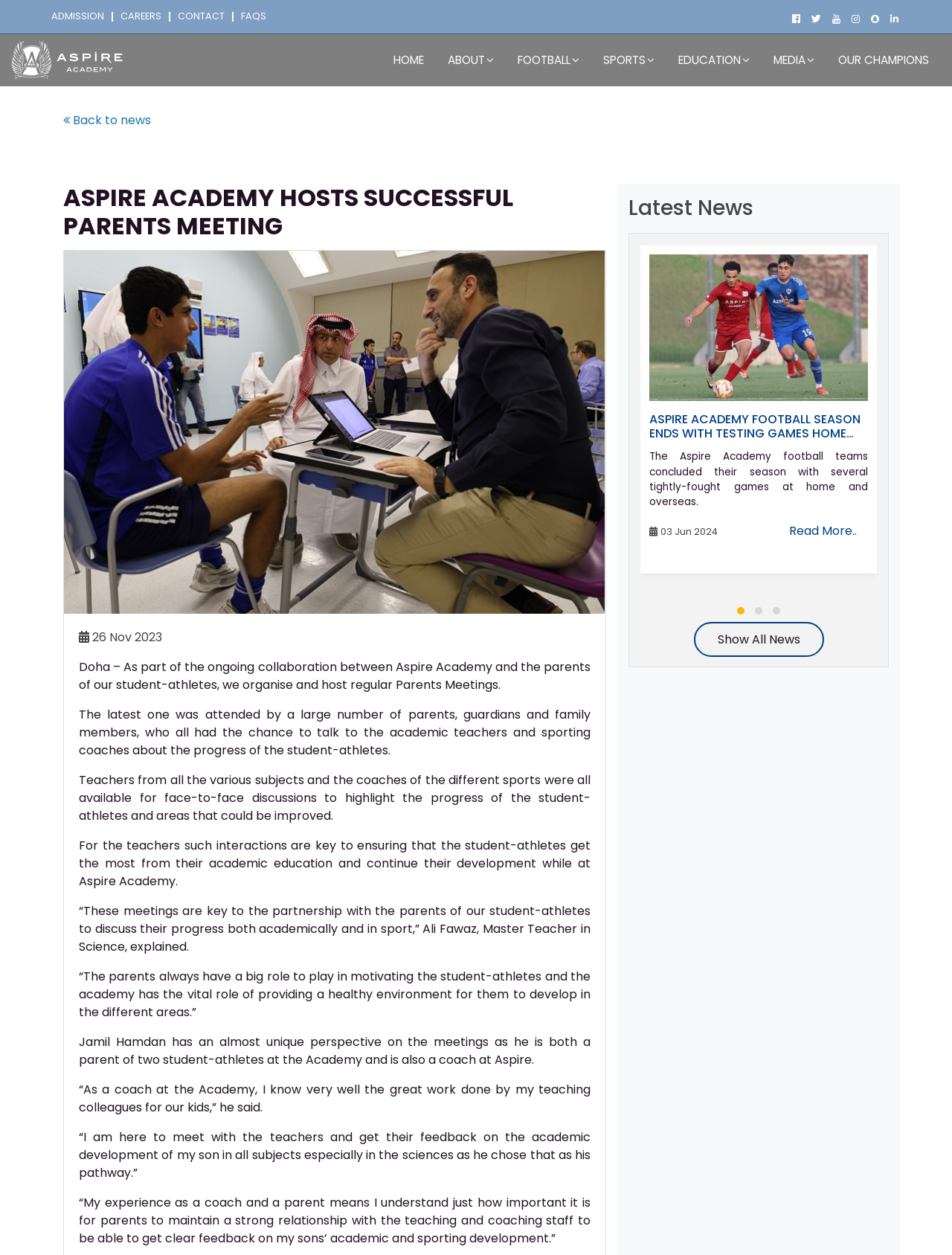What is the date of the latest news article?
Answer the question with a single word or phrase, referring to the image.

26 Nov 2023